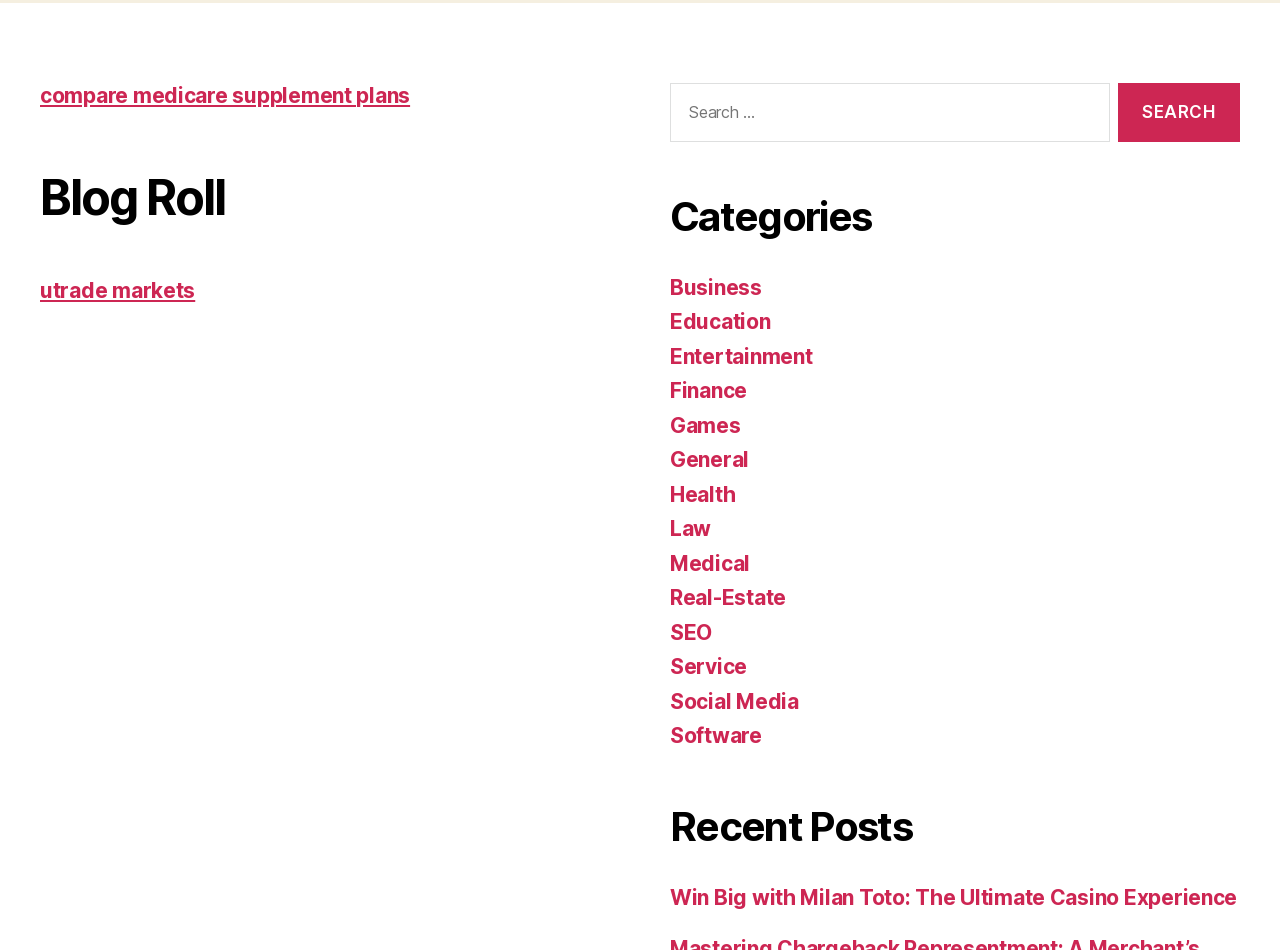Please locate the bounding box coordinates of the region I need to click to follow this instruction: "Go to the Business category".

[0.523, 0.289, 0.595, 0.315]